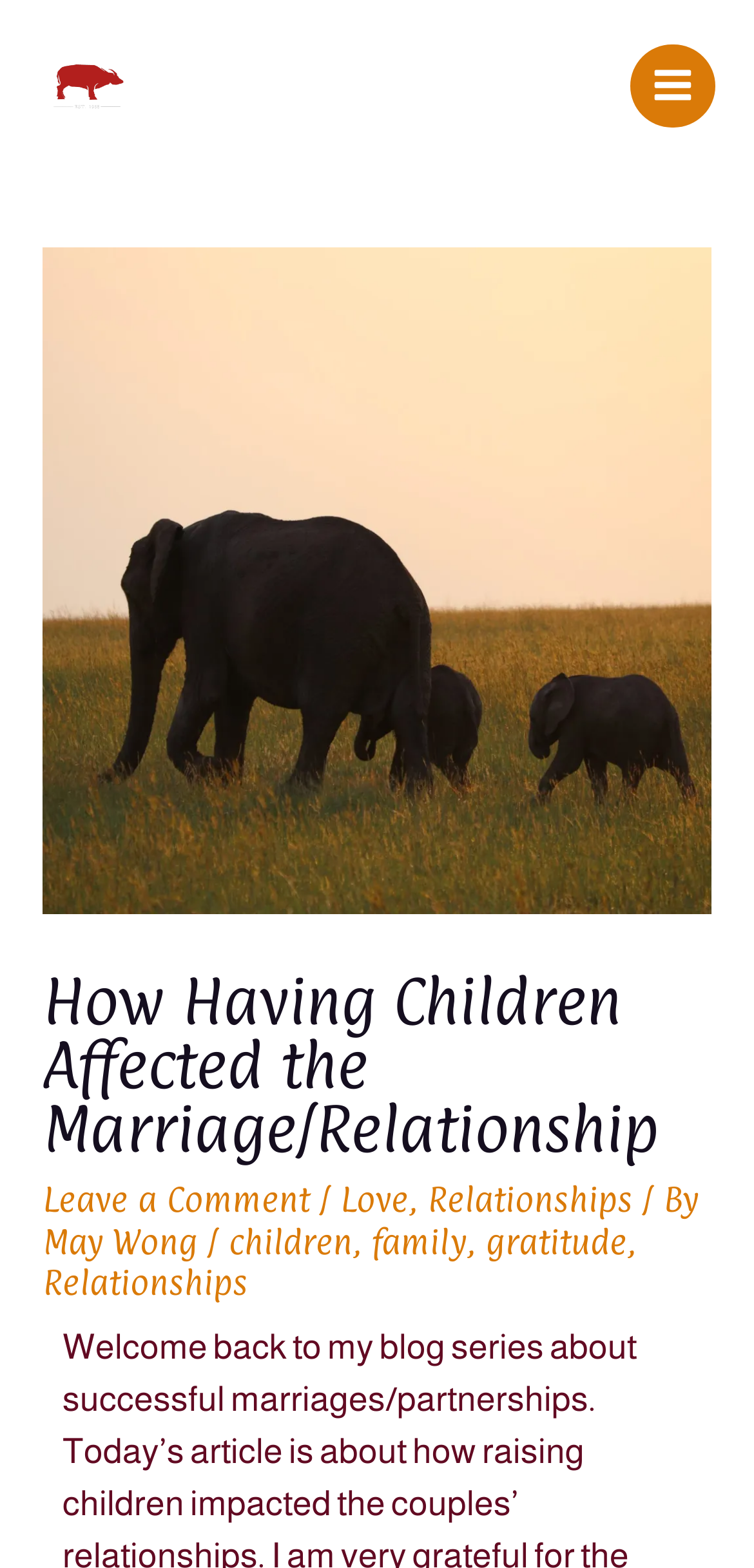What is the purpose of the 'Leave a Comment' link?
Using the image as a reference, deliver a detailed and thorough answer to the question.

The 'Leave a Comment' link is located below the title, and it allows readers to comment on the article, providing their feedback or opinions on the topic.